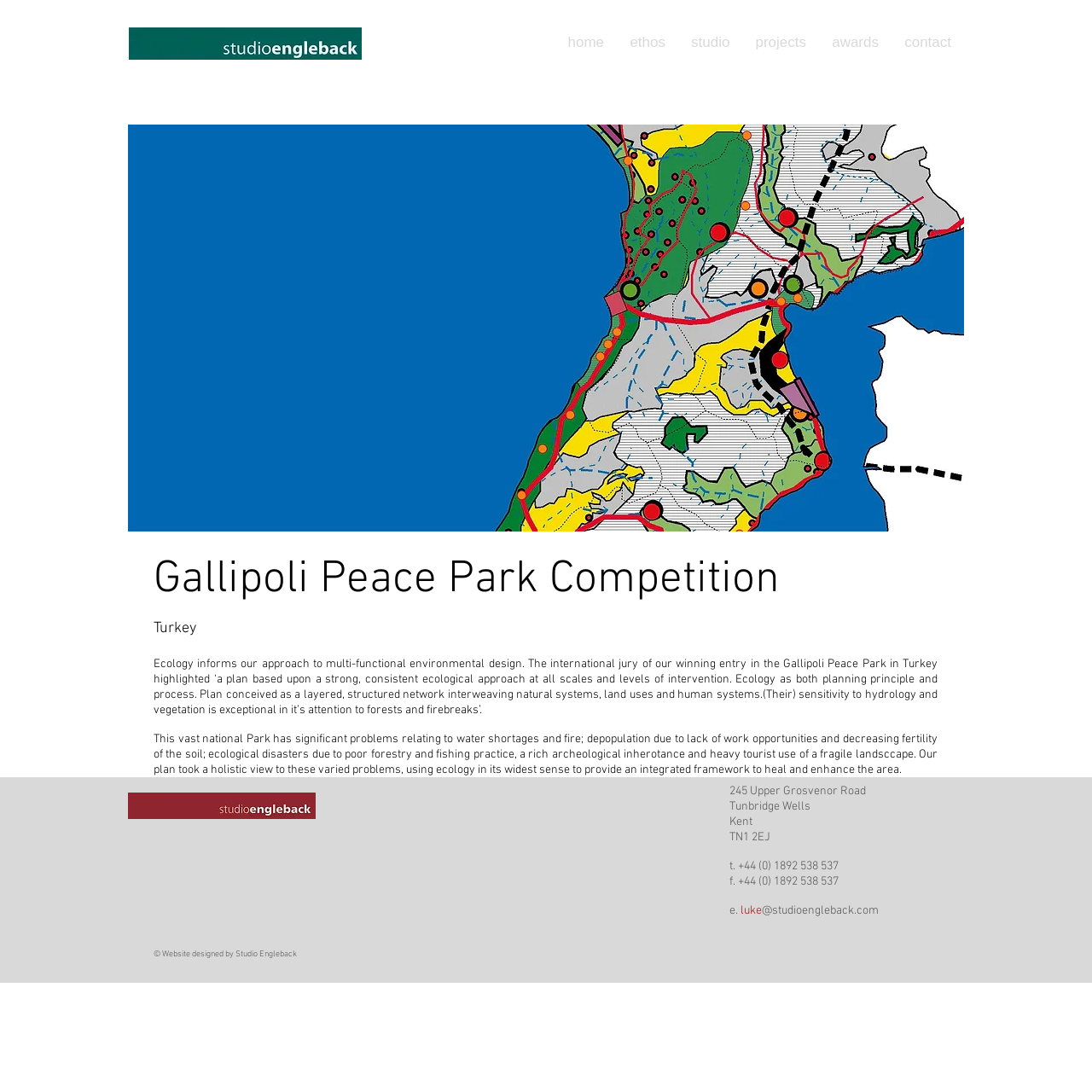Based on the provided description, "contact", find the bounding box of the corresponding UI element in the screenshot.

[0.816, 0.028, 0.883, 0.05]